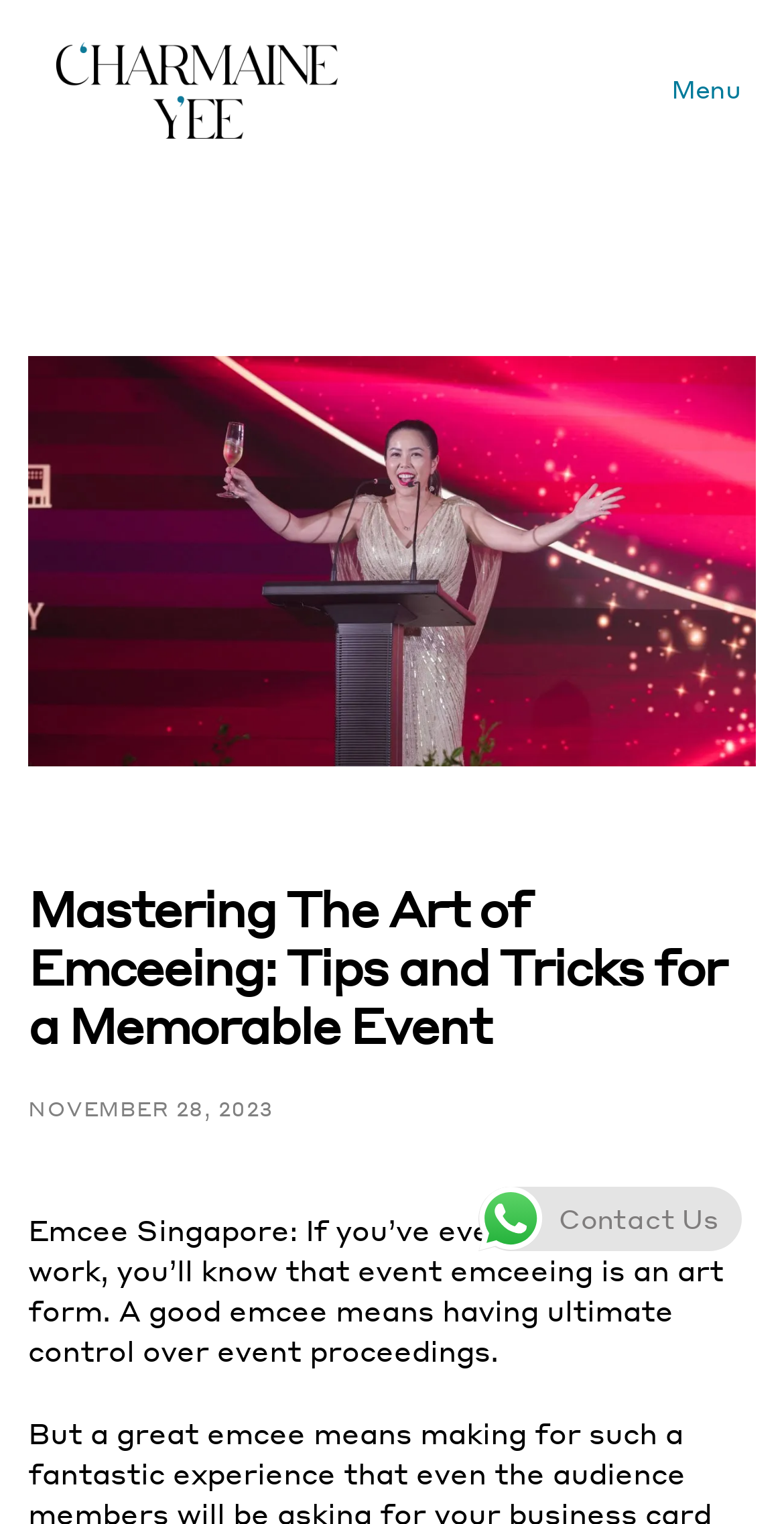Please find the bounding box coordinates in the format (top-left x, top-left y, bottom-right x, bottom-right y) for the given element description. Ensure the coordinates are floating point numbers between 0 and 1. Description: Menu

[0.838, 0.039, 0.964, 0.08]